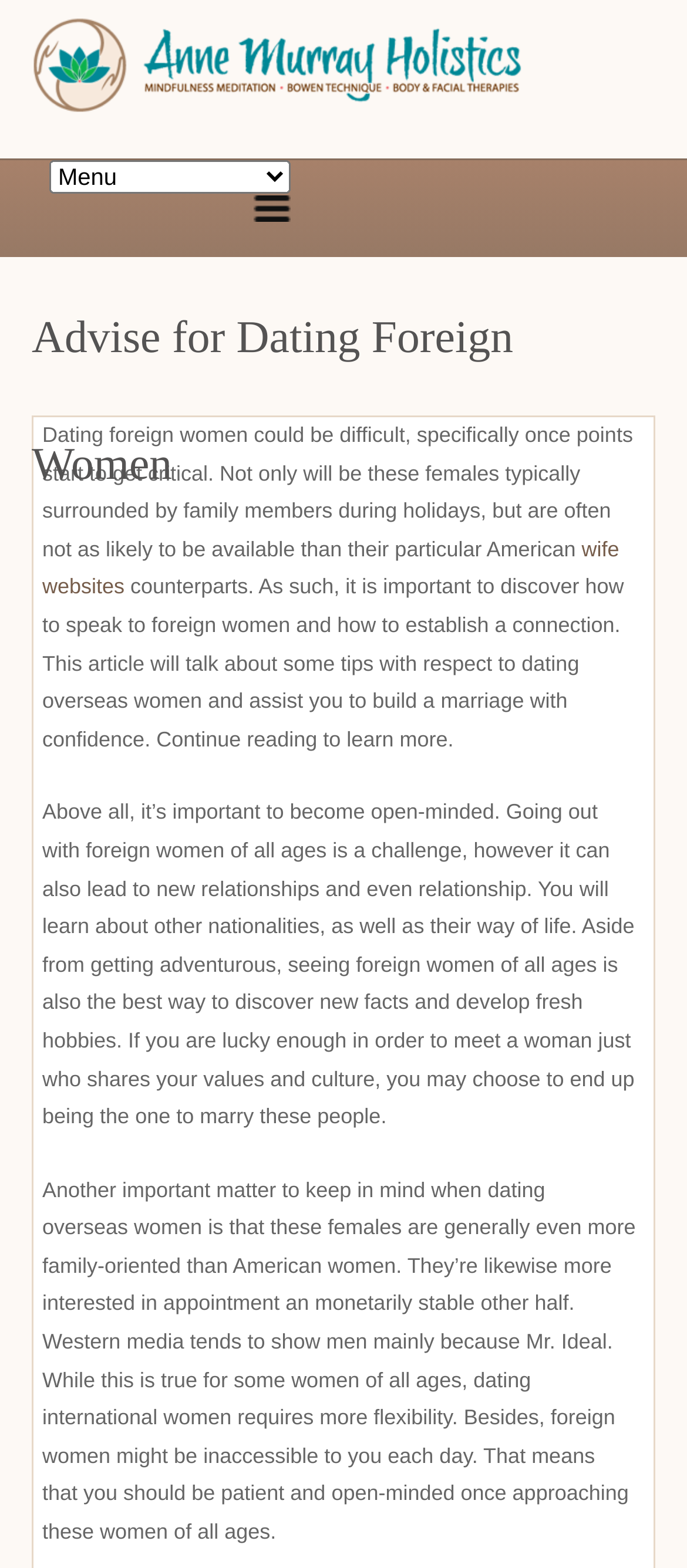Describe all significant elements and features of the webpage.

The webpage is about advising individuals on dating foreign women, with a focus on building relationships and understanding cultural differences. At the top, there is a link and a combobox, which are positioned relatively close to each other. Below these elements, there is a heading that reads "Advise for Dating Foreign Women". 

Underneath the heading, there is a block of text that discusses the challenges of dating foreign women, particularly during holidays. This text also mentions the importance of learning how to communicate with them and establish a connection. Within this block of text, there is a link to "wife websites". 

Following this, there is another block of text that emphasizes the importance of being open-minded when dating foreign women. It highlights the benefits of learning about other cultures and developing new hobbies. 

Lastly, there is a third block of text that provides additional advice on dating foreign women, including their tendency to be more family-oriented and interested in financially stable partners. This text also encourages patience and flexibility when approaching these women.